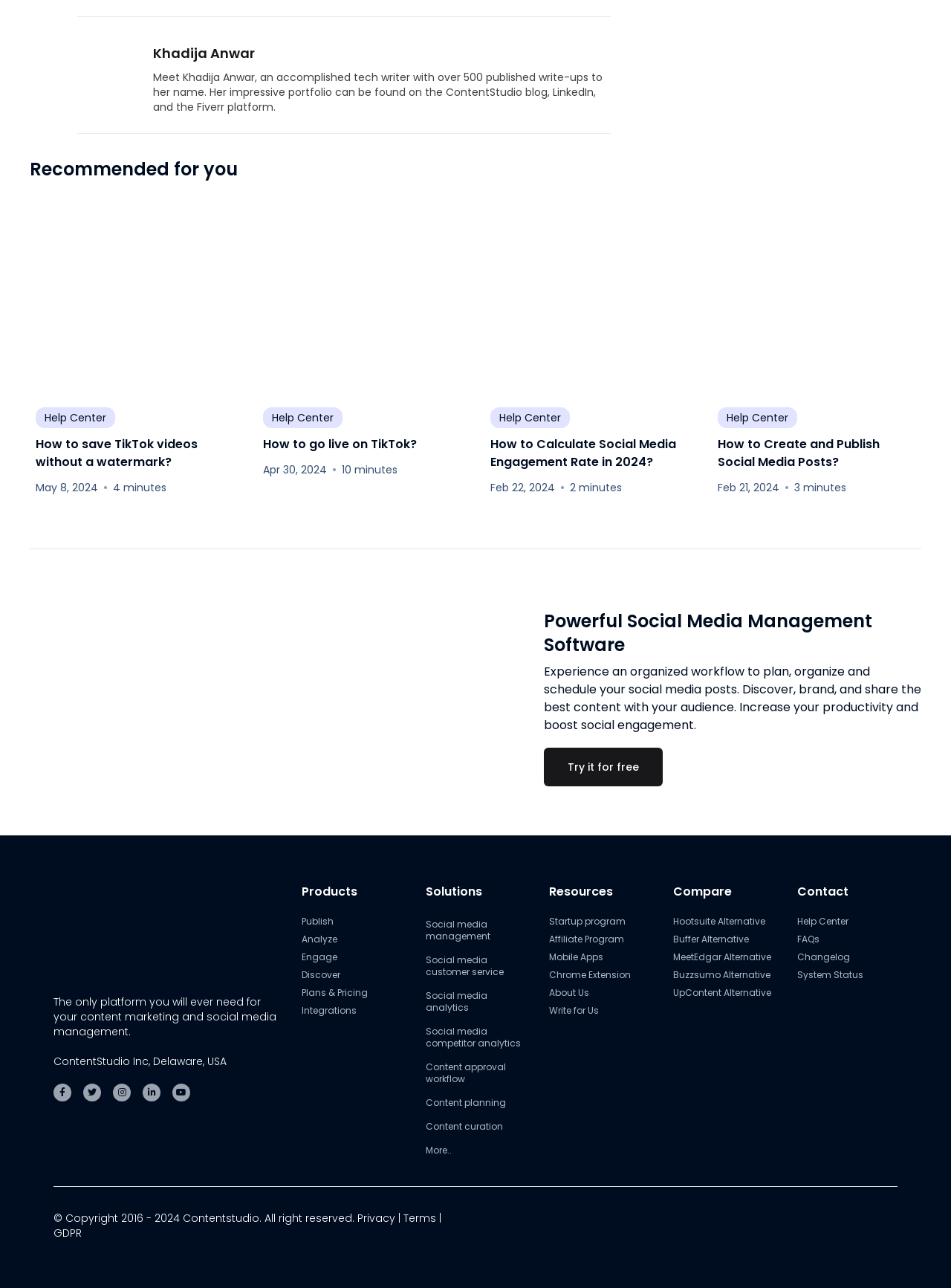What is the topic of the blog post 'How to go live on TikTok?'?
Please give a detailed and elaborate answer to the question.

The answer can be found in the link element associated with the blog post 'How to go live on TikTok?'. The title of the blog post suggests that its topic is going live on TikTok.